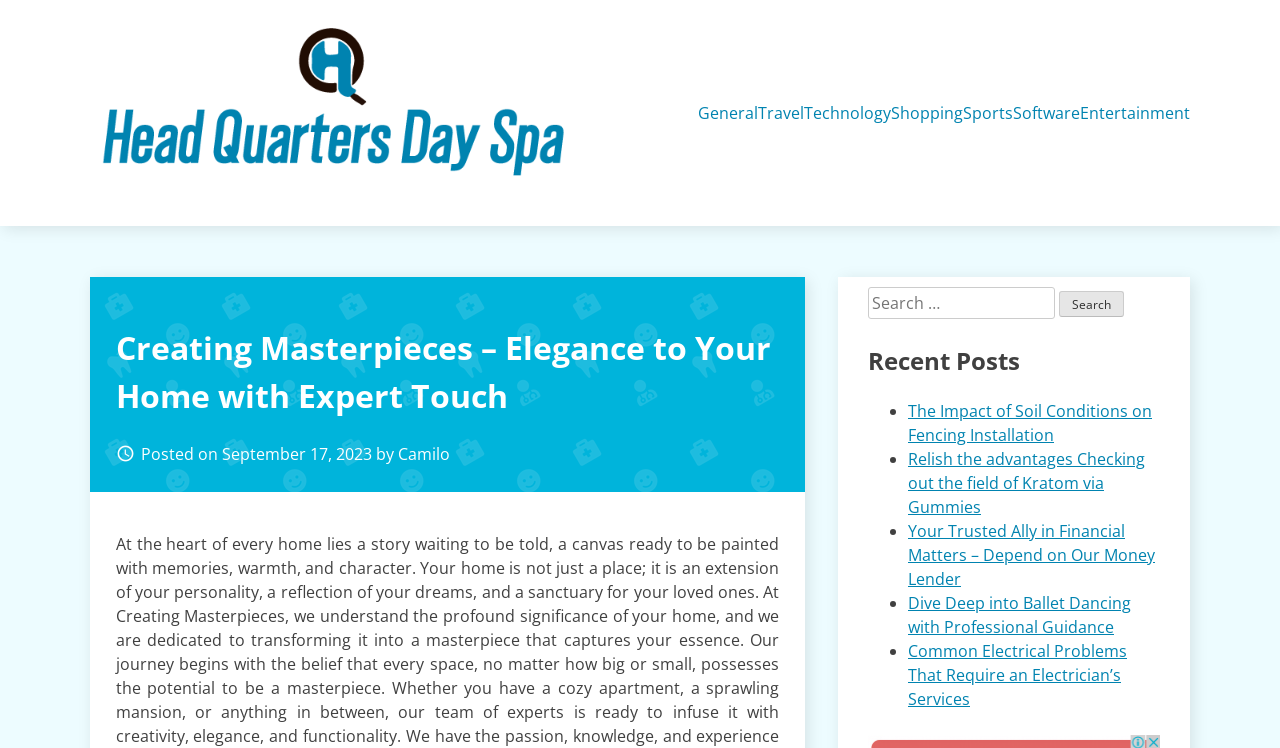Please specify the bounding box coordinates of the area that should be clicked to accomplish the following instruction: "Check recent posts". The coordinates should consist of four float numbers between 0 and 1, i.e., [left, top, right, bottom].

[0.678, 0.459, 0.906, 0.507]